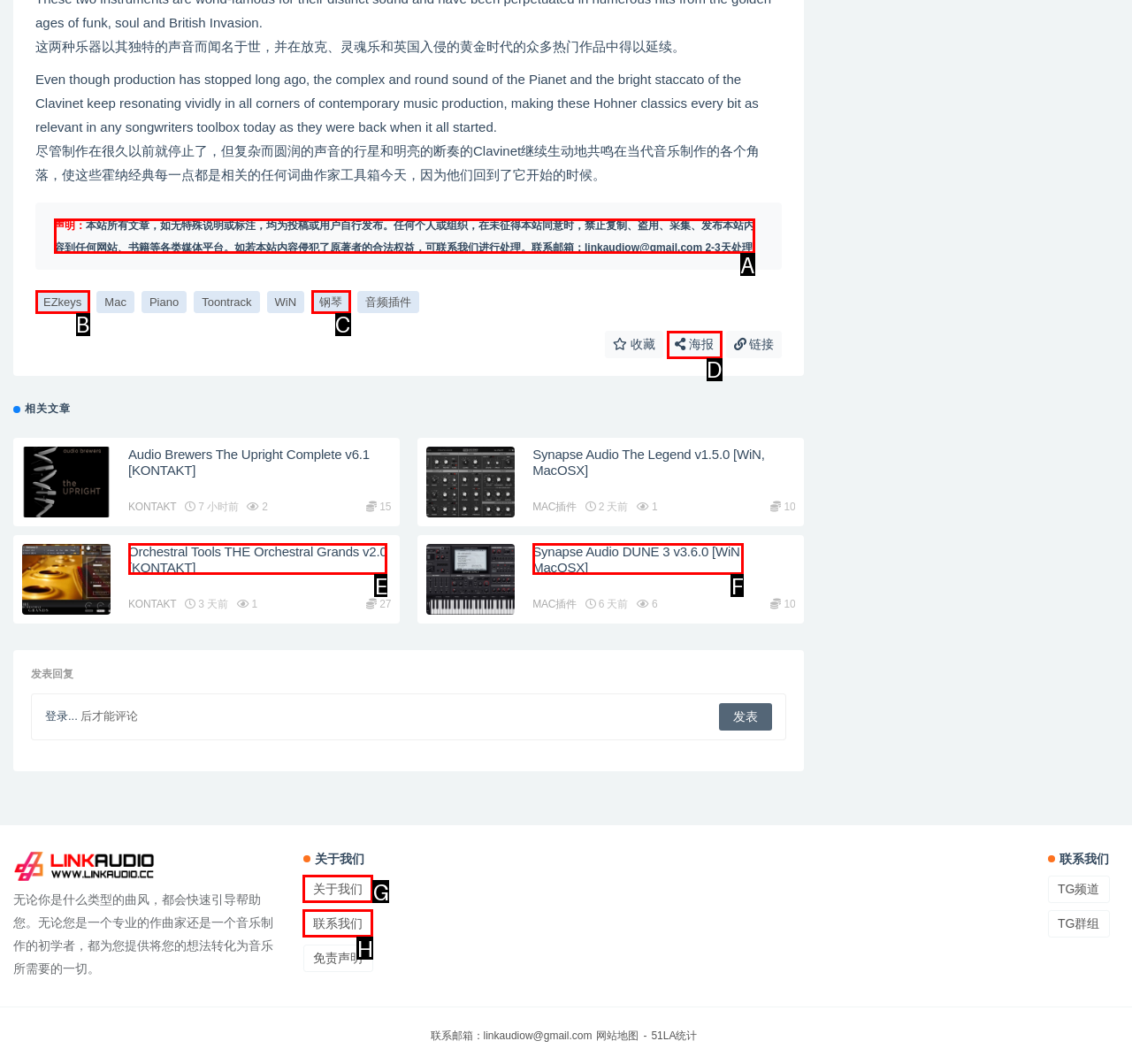Choose the letter of the UI element that aligns with the following description: 联系我们
State your answer as the letter from the listed options.

H